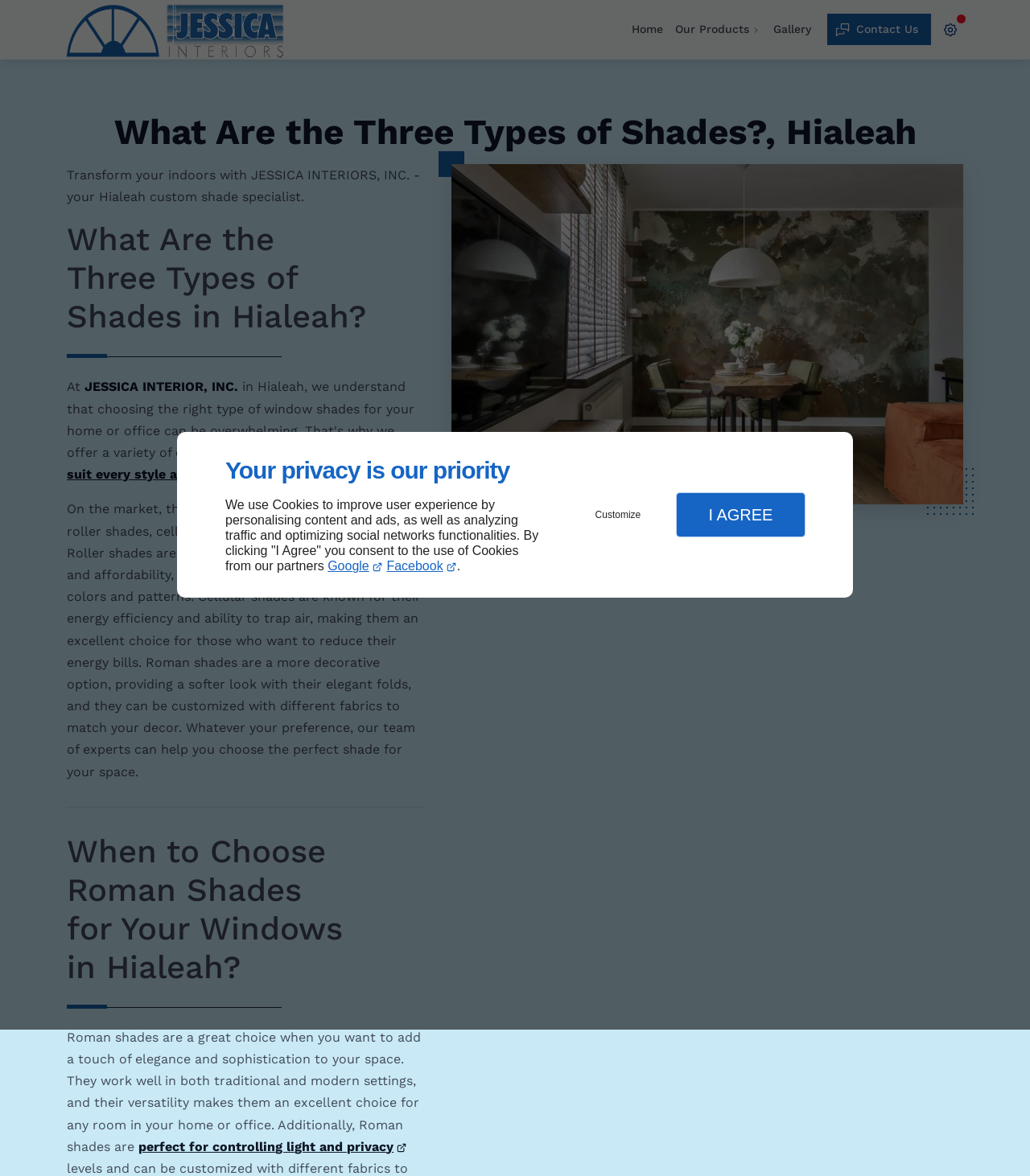What are the three main types of shades?
Please provide an in-depth and detailed response to the question.

The webpage mentions that 'On the market, there are three main types of shades: roller shades, cellular shades, and Roman shades.' This information can be found in the paragraph that explains the different types of shades.